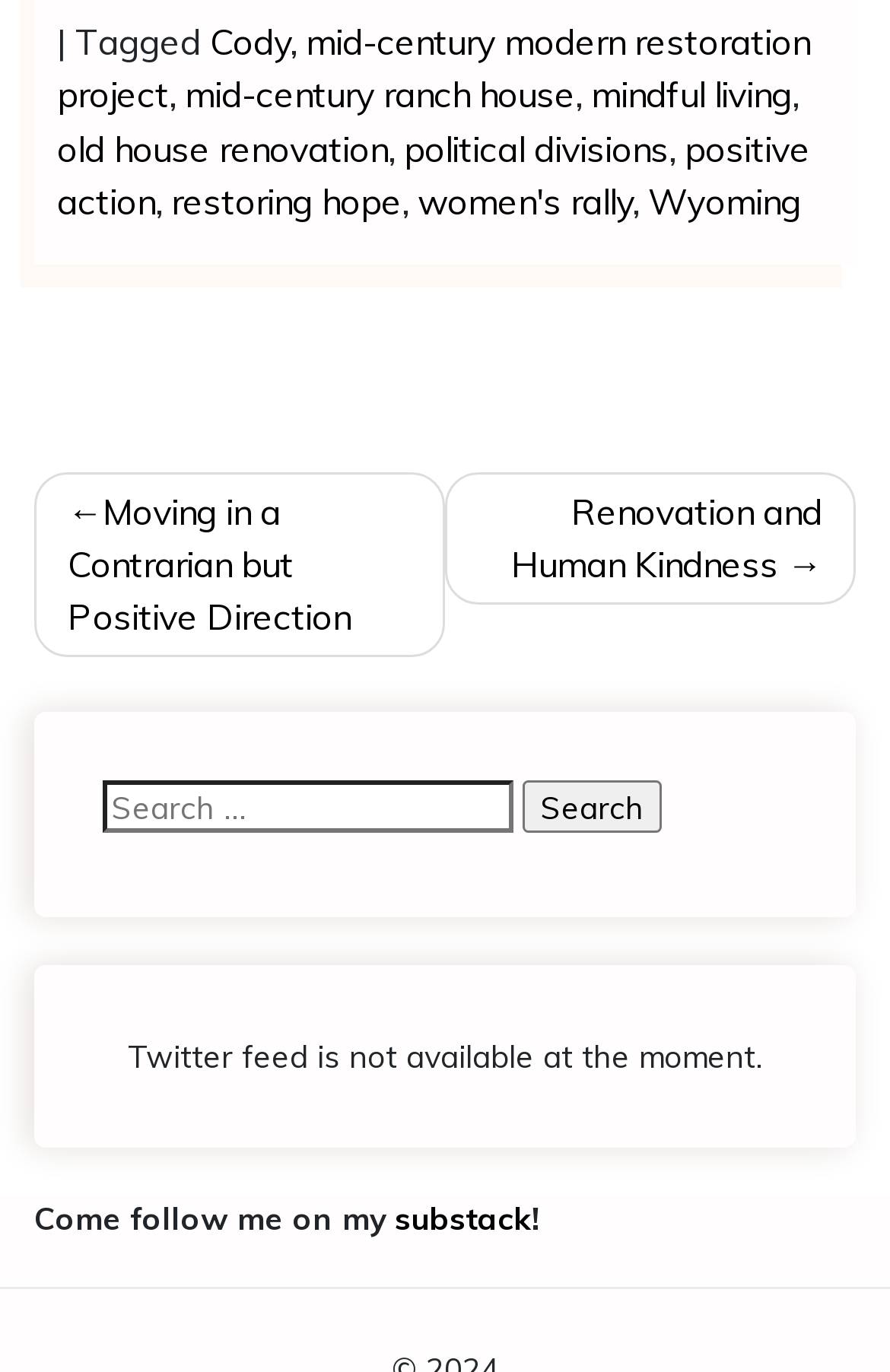What is the message displayed when the Twitter feed is not available? Refer to the image and provide a one-word or short phrase answer.

Twitter feed is not available at the moment.